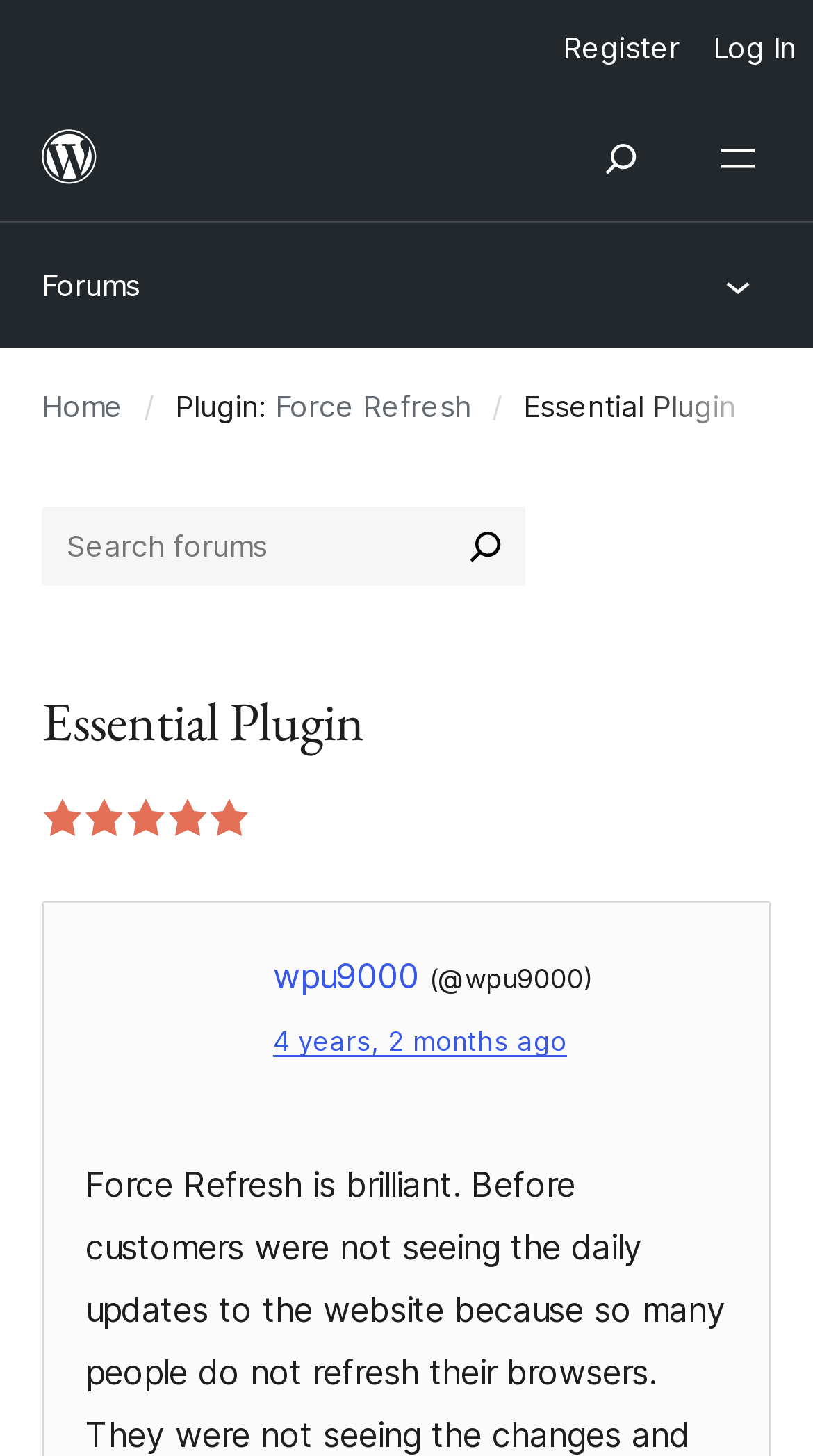How many stars does the plugin have?
Refer to the image and provide a one-word or short phrase answer.

5 out of 5 stars